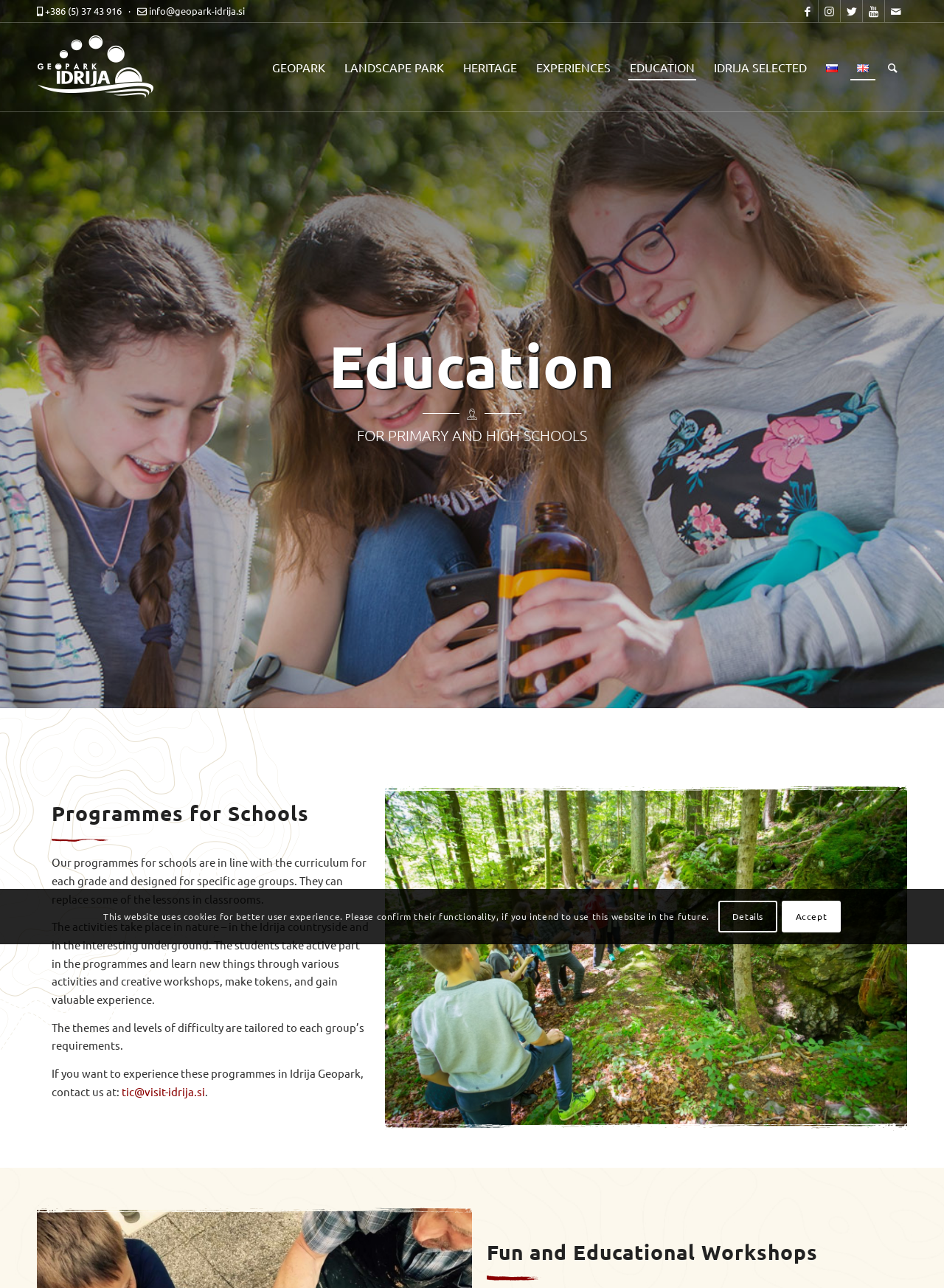What is the main purpose of the programmes for schools?
Based on the image, answer the question with as much detail as possible.

The main purpose of the programmes for schools is to replace some of the lessons in classrooms, as stated in the text 'Our programmes for schools are in line with the curriculum for each grade and designed for specific age groups. They can replace some of the lessons in classrooms.'